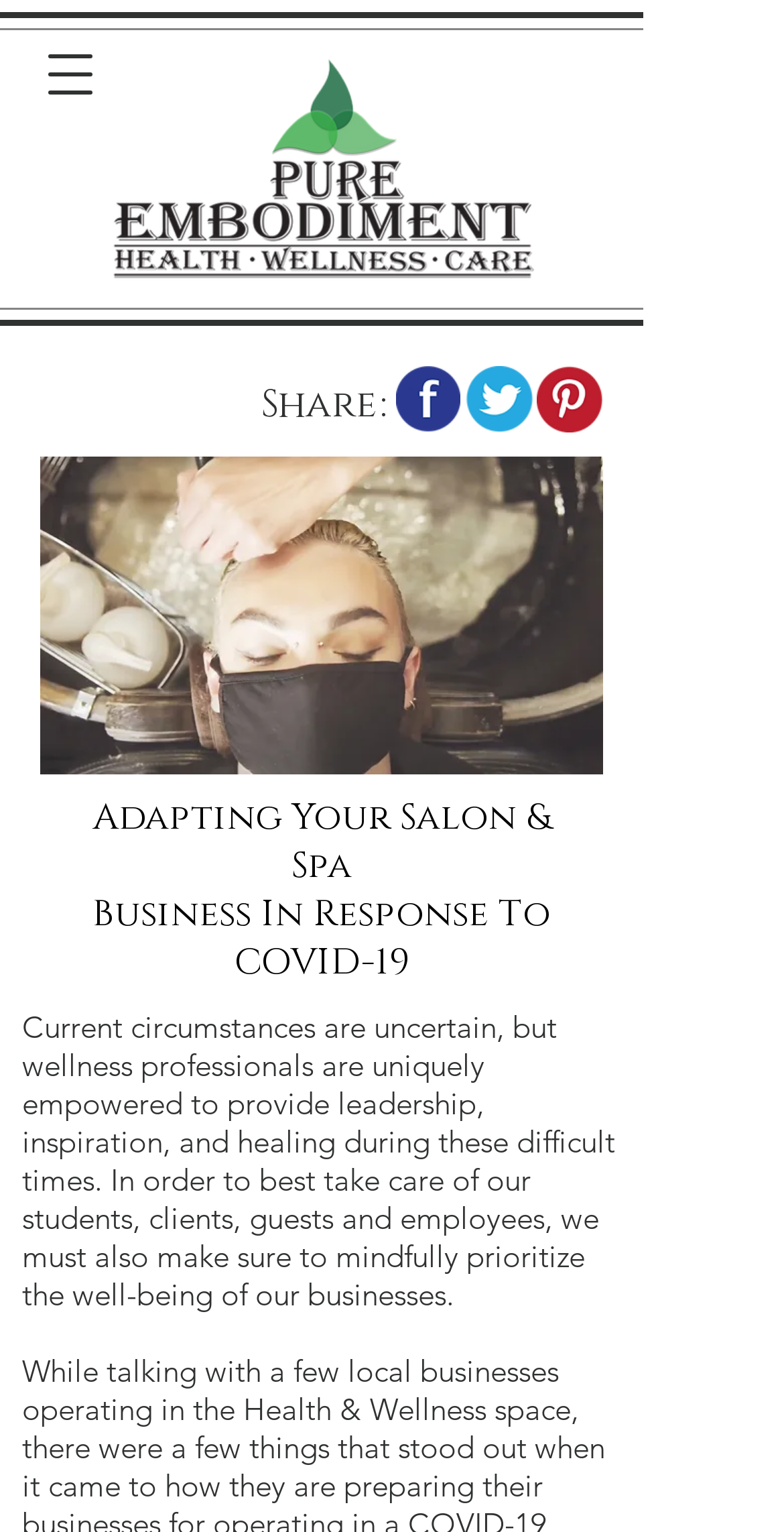Explain the webpage in detail.

The webpage is about adapting salon and spa businesses in response to COVID-19. At the top, there are two links, one on the left and one on the right, which are likely navigation links. Below them, there is a button to open a navigation menu on the left side of the page. 

On the right side of the page, there is a large image of a spa, which takes up most of the width of the page. Above the image, there is a heading that matches the title of the webpage, "Adapting Your Salon & Spa Business In Response To COVID-19". 

Below the image, there is a block of text that discusses the importance of wellness professionals taking care of their businesses during difficult times. The text is positioned near the top of the page, but below the image. 

To the right of the text, there are three social media icons, each with a link, positioned in a horizontal row. Above the social media icons, there is a heading that says "Share:". The icons and the heading are centered on the page, relative to the text block.